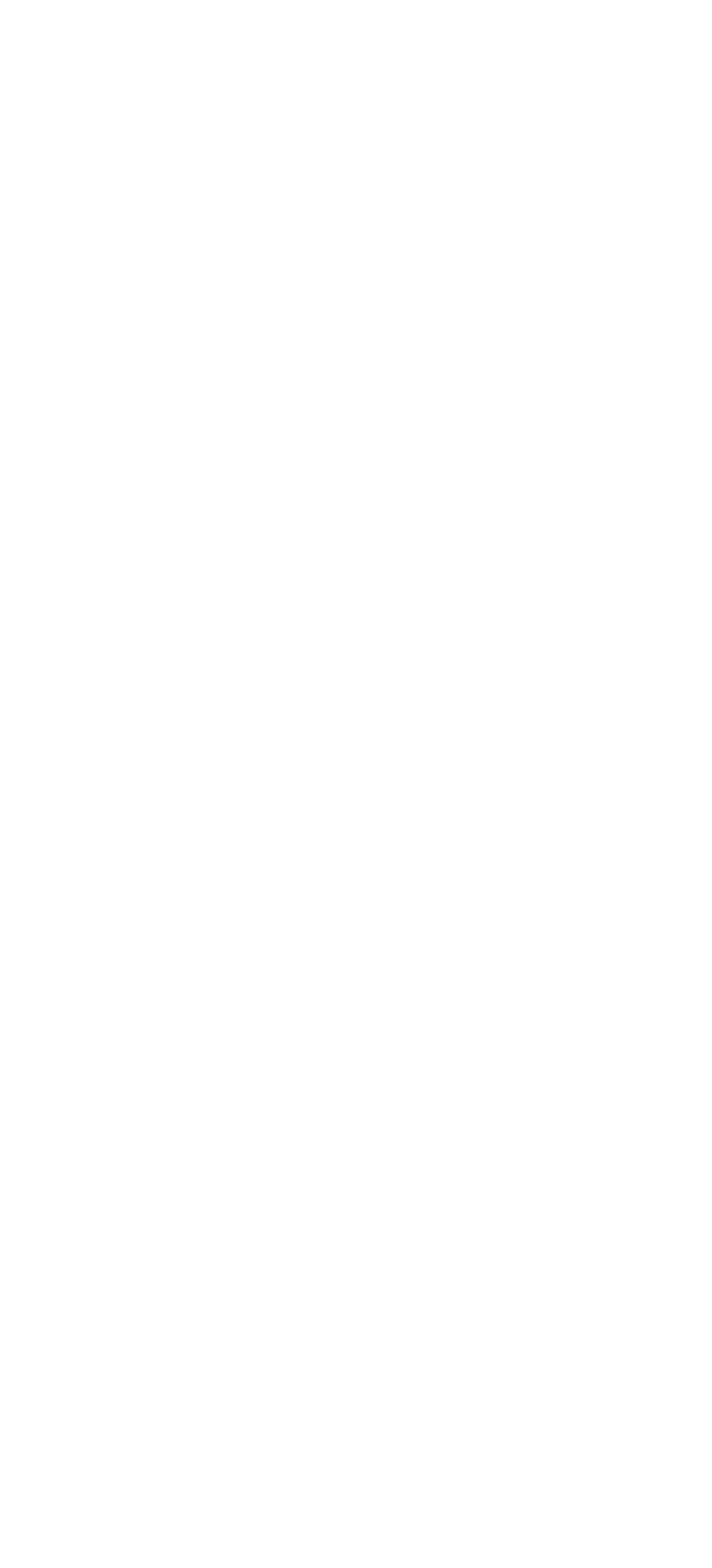Provide a one-word or one-phrase answer to the question:
What is the last social media platform listed?

Flipboard